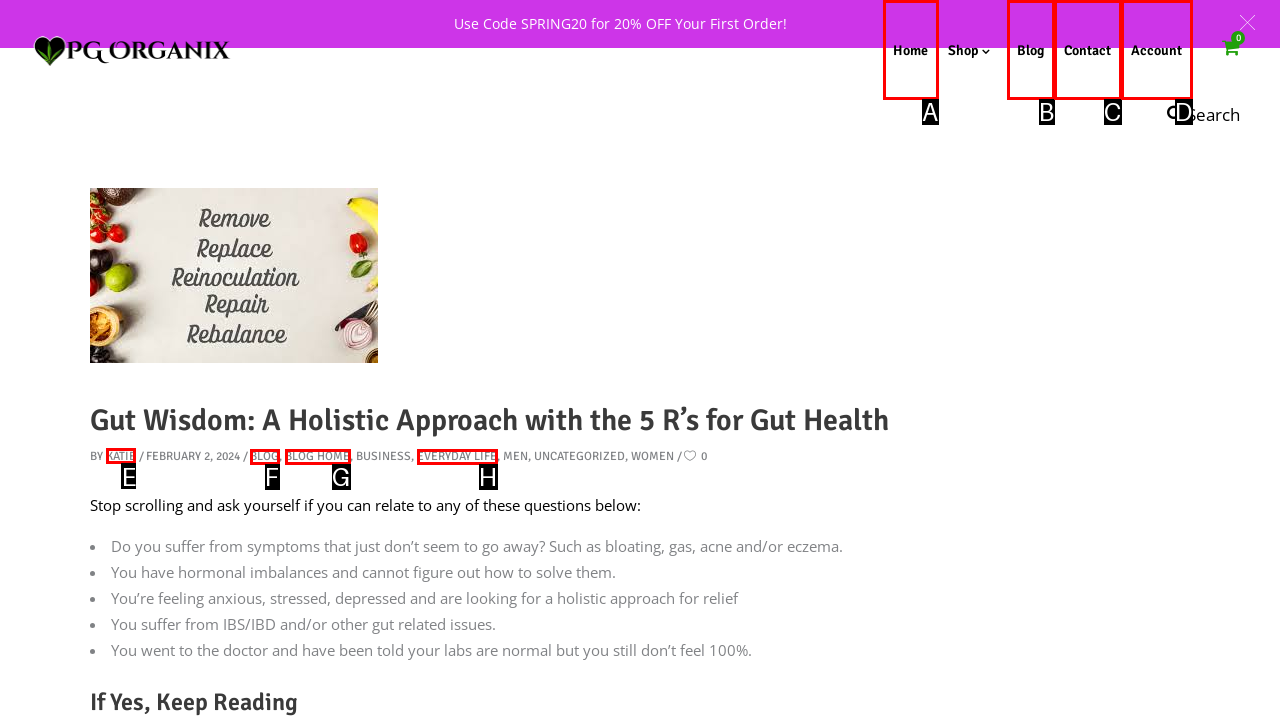Identify the letter of the option to click in order to Read the blog post by Katie. Answer with the letter directly.

E